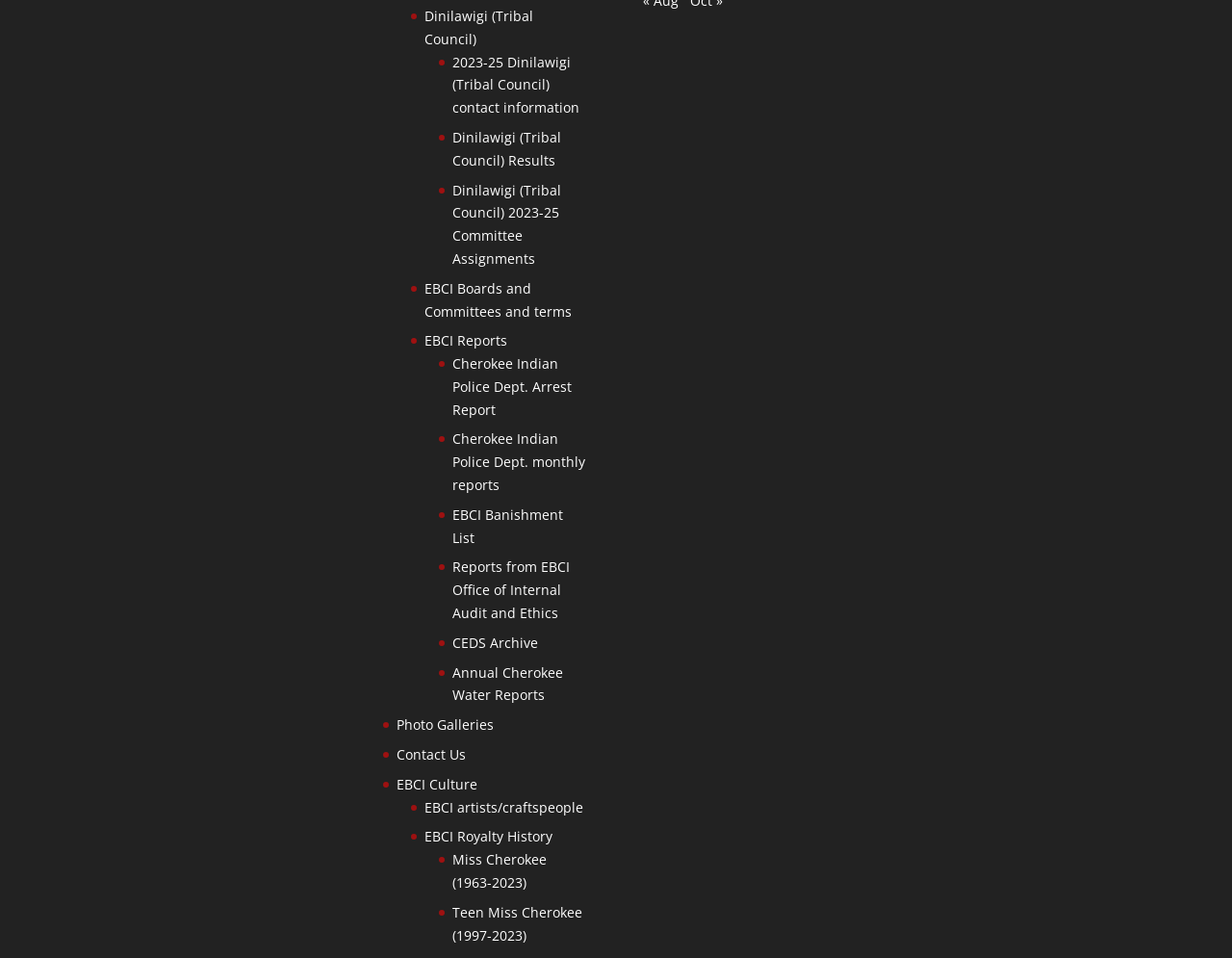Find the bounding box coordinates for the element that must be clicked to complete the instruction: "Browse Photo Galleries". The coordinates should be four float numbers between 0 and 1, indicated as [left, top, right, bottom].

[0.322, 0.747, 0.401, 0.766]